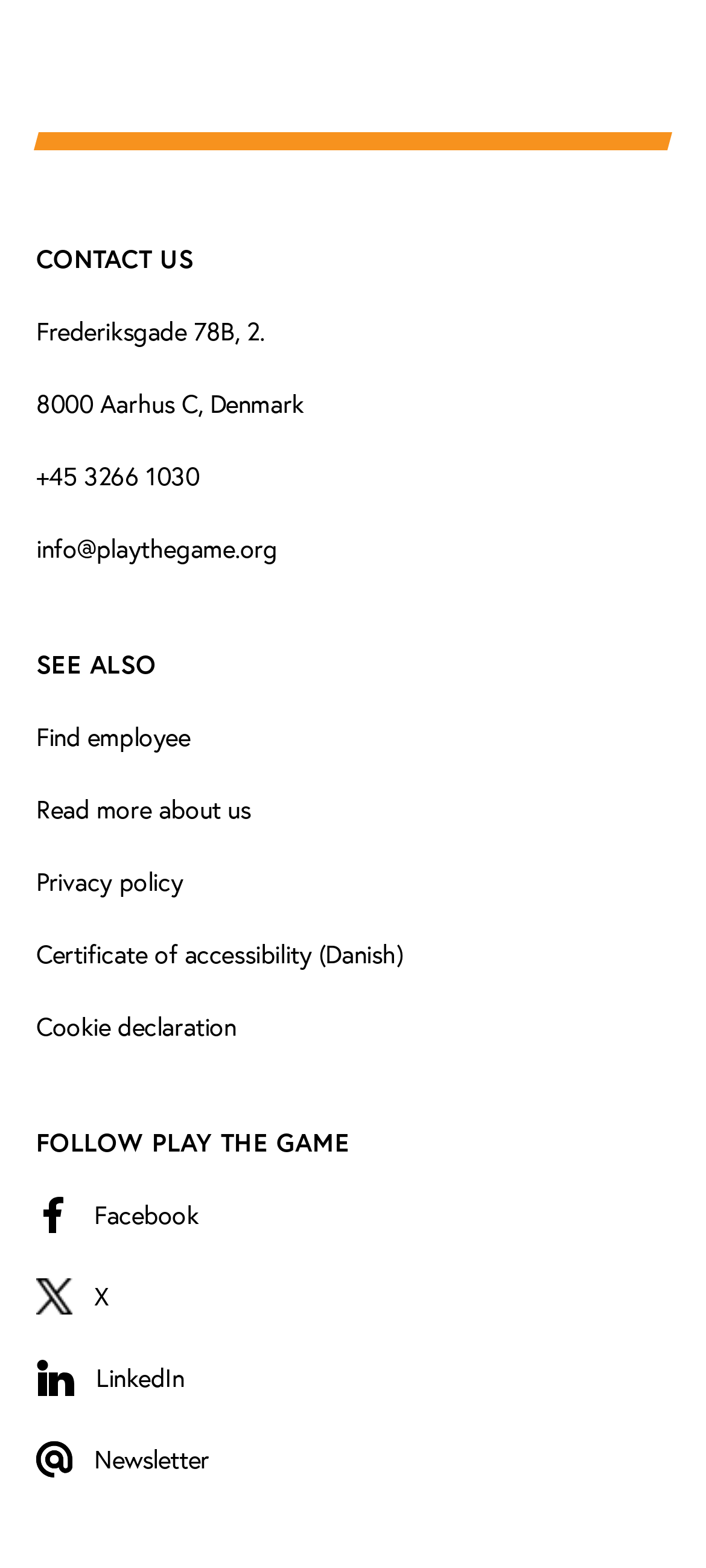What social media platforms can I follow Play the Game on?
Answer the question with as much detail as possible.

I found the social media links by looking at the links under the 'FOLLOW PLAY THE GAME' heading, which include Facebook, LinkedIn, and others.